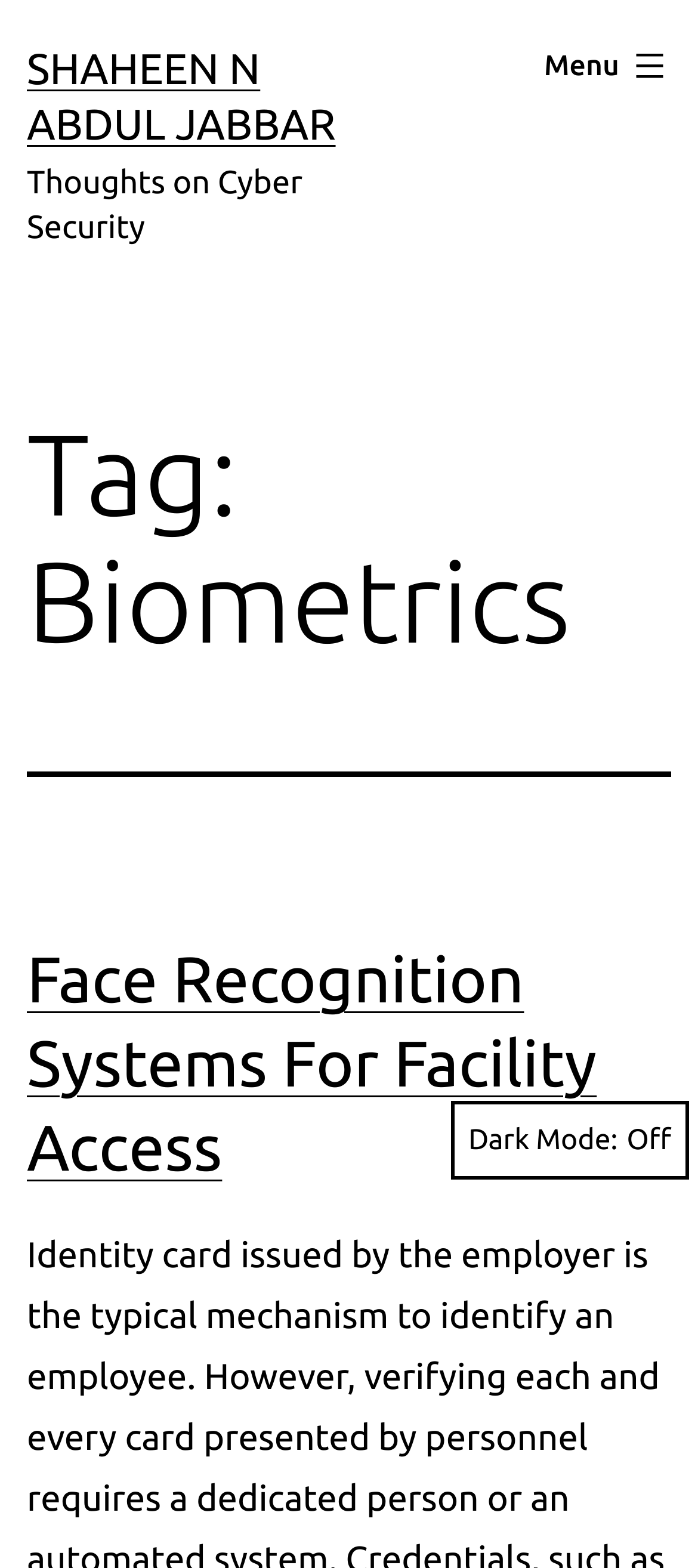What is the name of the author?
Please analyze the image and answer the question with as much detail as possible.

I found the answer by looking at the link element with the text 'SHAHEEN N ABDUL JABBAR' at the top of the webpage, which suggests that it is the name of the author or the owner of the webpage.